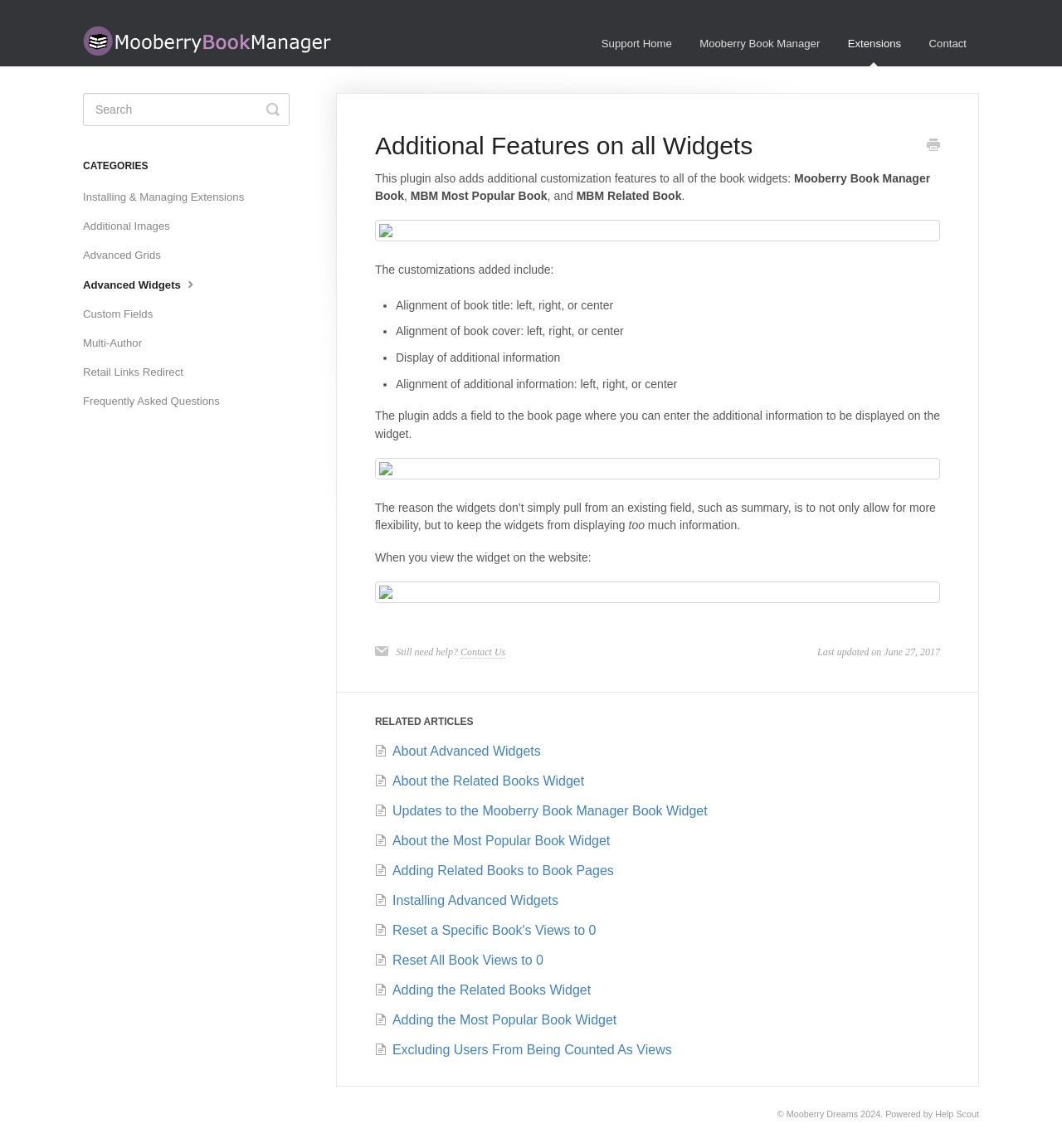Extract the bounding box coordinates for the HTML element that matches this description: "Mooberry Book Manager". The coordinates should be four float numbers between 0 and 1, i.e., [left, top, right, bottom].

[0.647, 0.018, 0.784, 0.057]